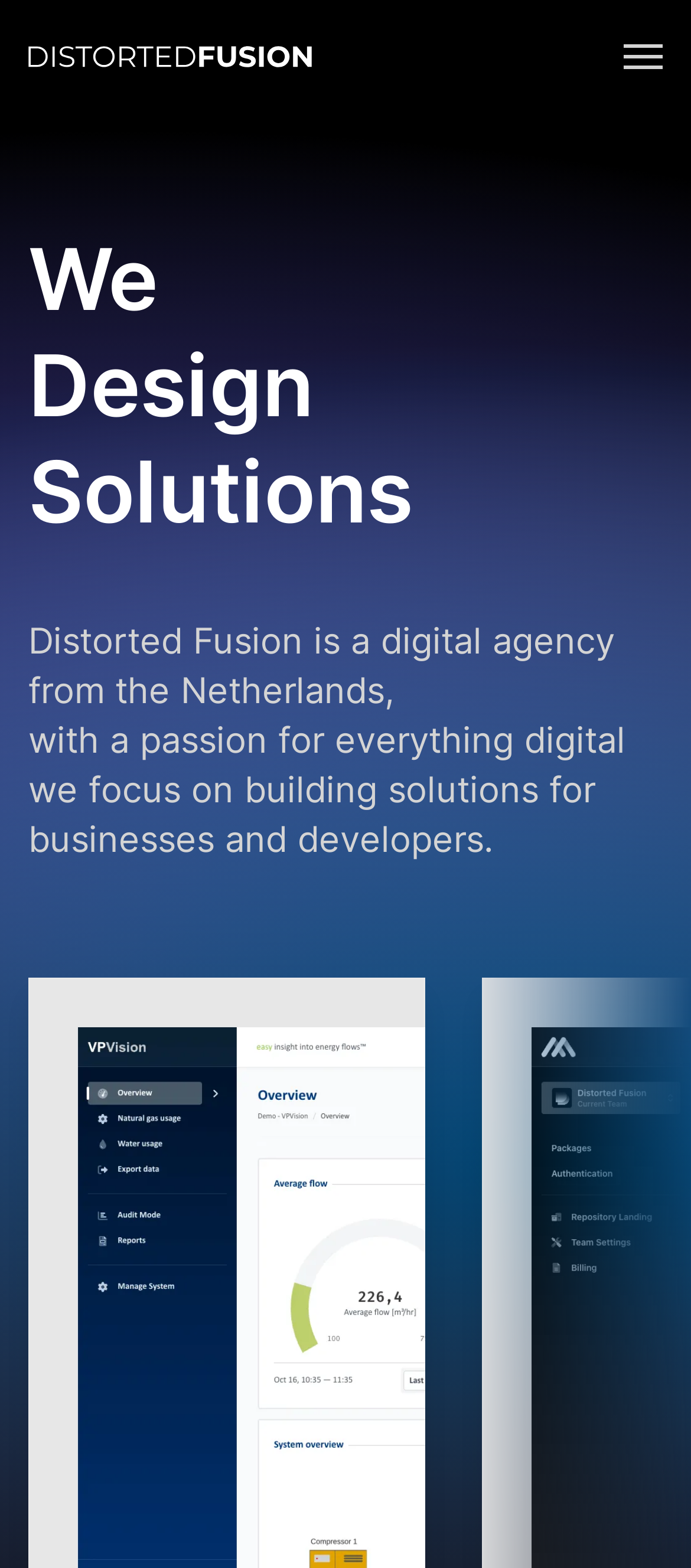Where is the digital agency from?
Craft a detailed and extensive response to the question.

I found the answer by reading the StaticText element that describes the agency, which mentions that it is from the Netherlands.